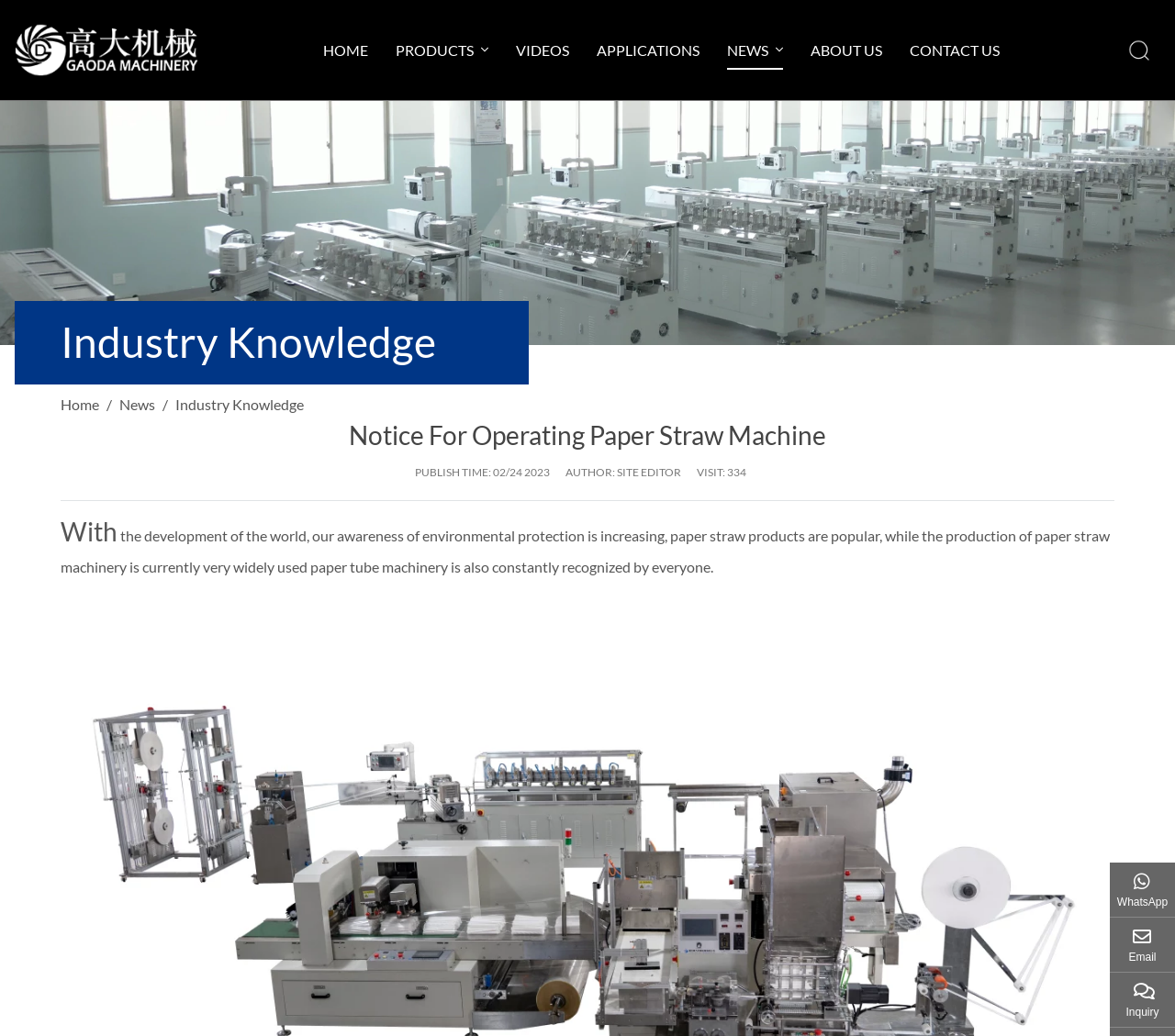Identify the bounding box coordinates of the region that needs to be clicked to carry out this instruction: "contact Annie Griffith". Provide these coordinates as four float numbers ranging from 0 to 1, i.e., [left, top, right, bottom].

None